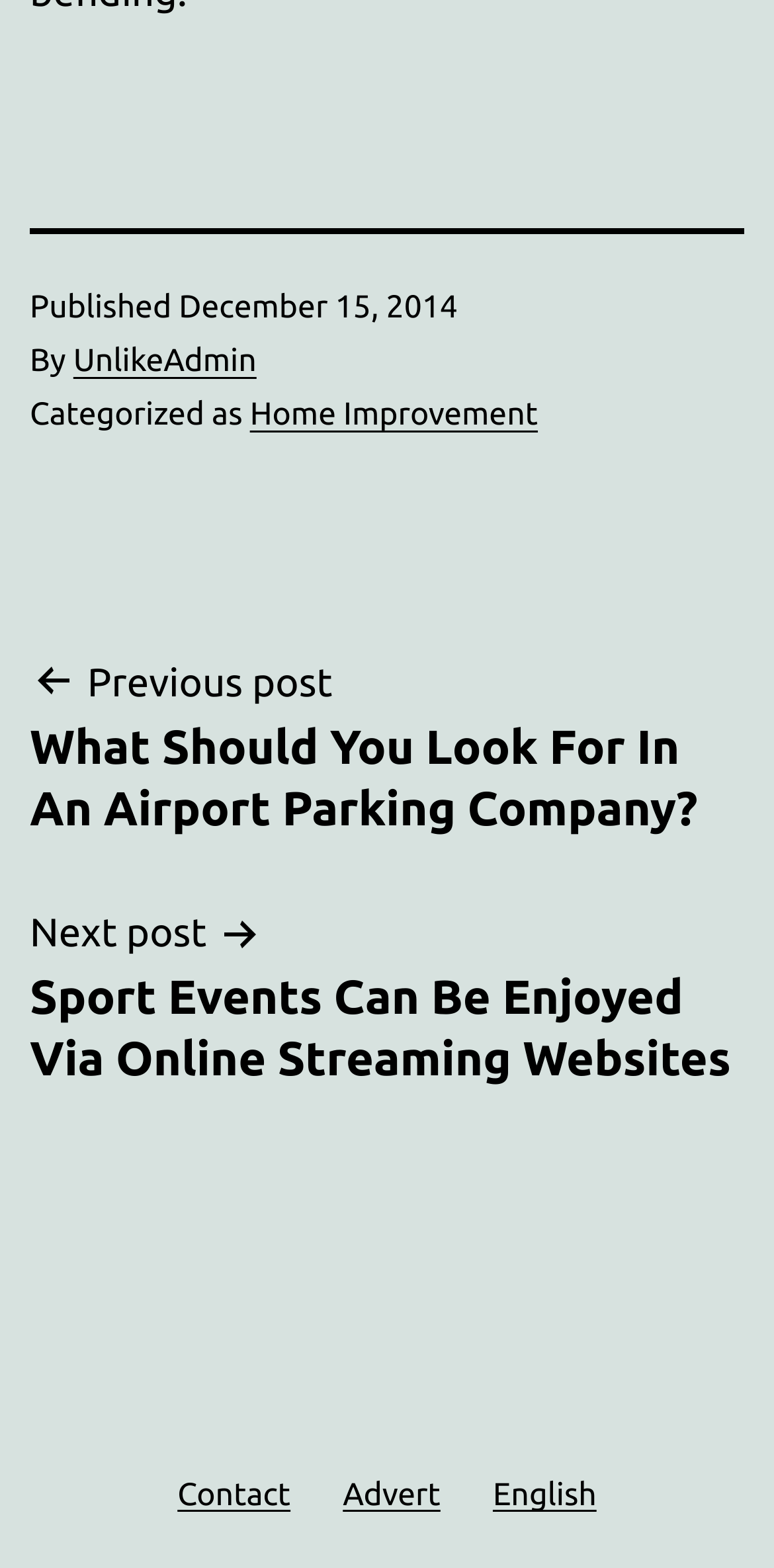What is the category of the post?
Using the visual information from the image, give a one-word or short-phrase answer.

Home Improvement